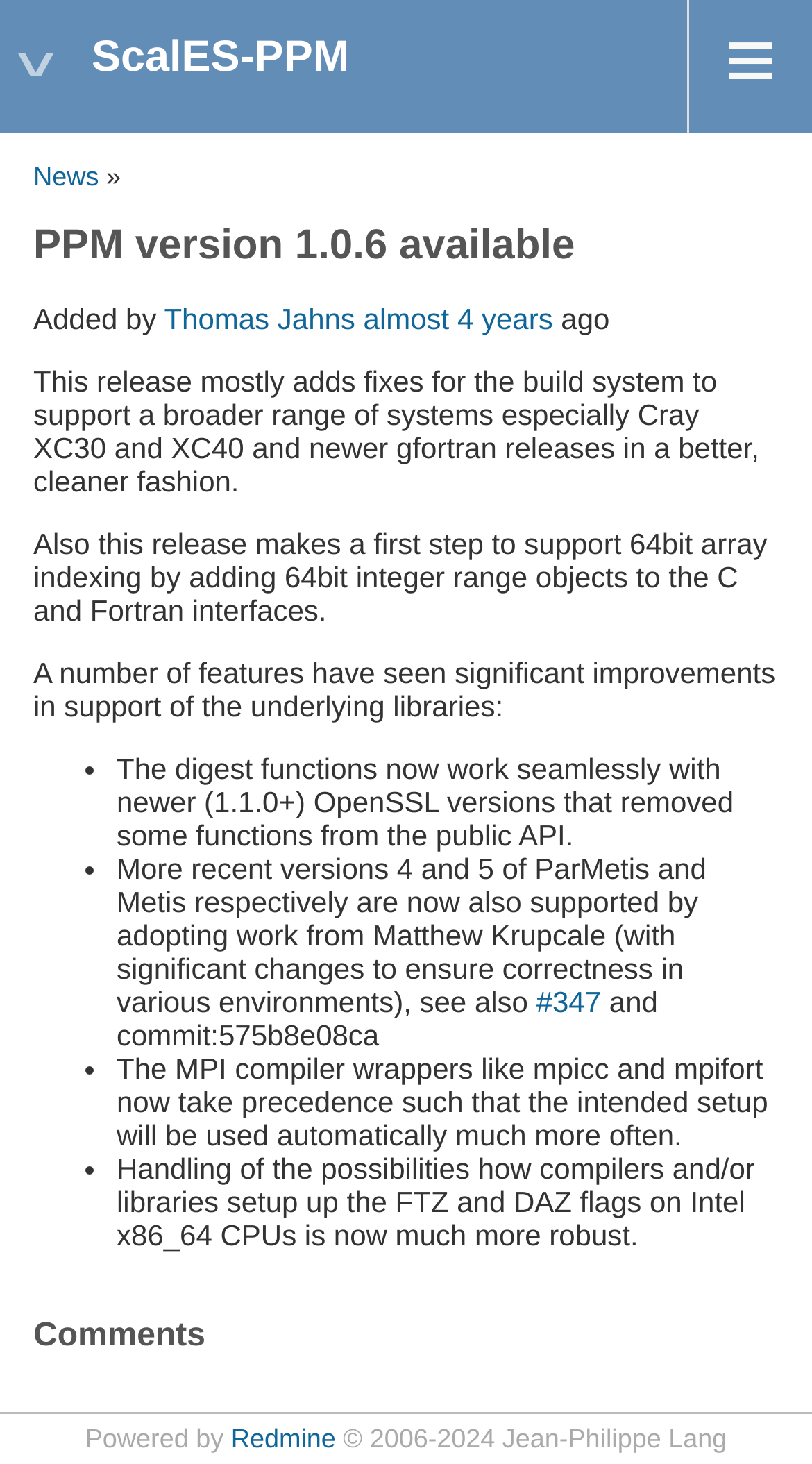Use a single word or phrase to answer the following:
How many improvements are mentioned in the release?

4